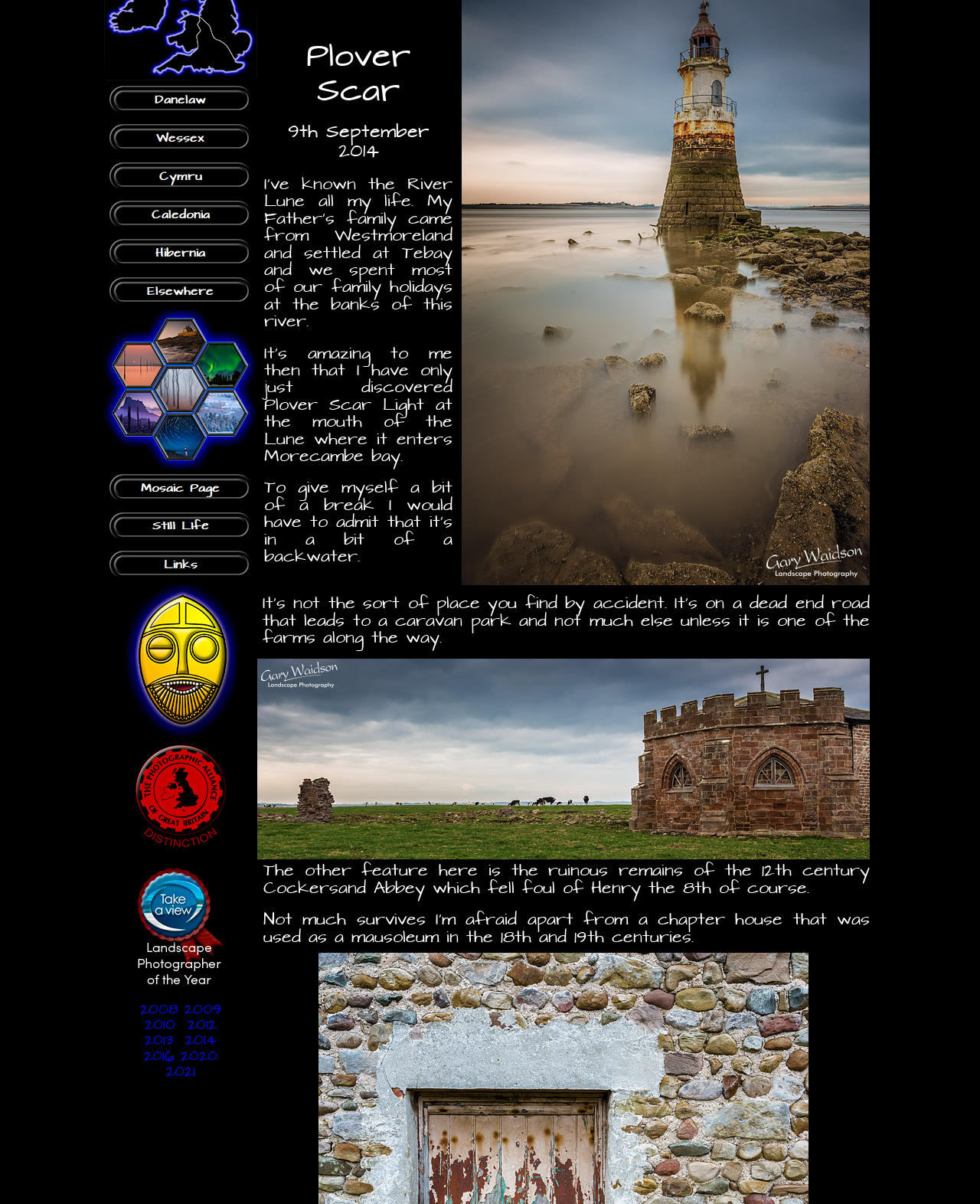Given the element description, predict the bounding box coordinates in the format (top-left x, top-left y, bottom-right x, bottom-right y), using floating point numbers between 0 and 1: title="Elsewhere"

[0.106, 0.226, 0.262, 0.258]